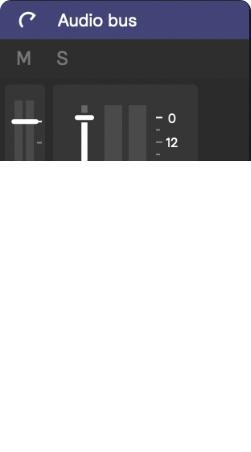What do the vertical sliders control?
Provide a thorough and detailed answer to the question.

The vertical sliders on the left side of the module are used to control volume levels for different audio signals. This is a common function in audio bus modules, where adjusting the volume levels is crucial for managing audio signals.